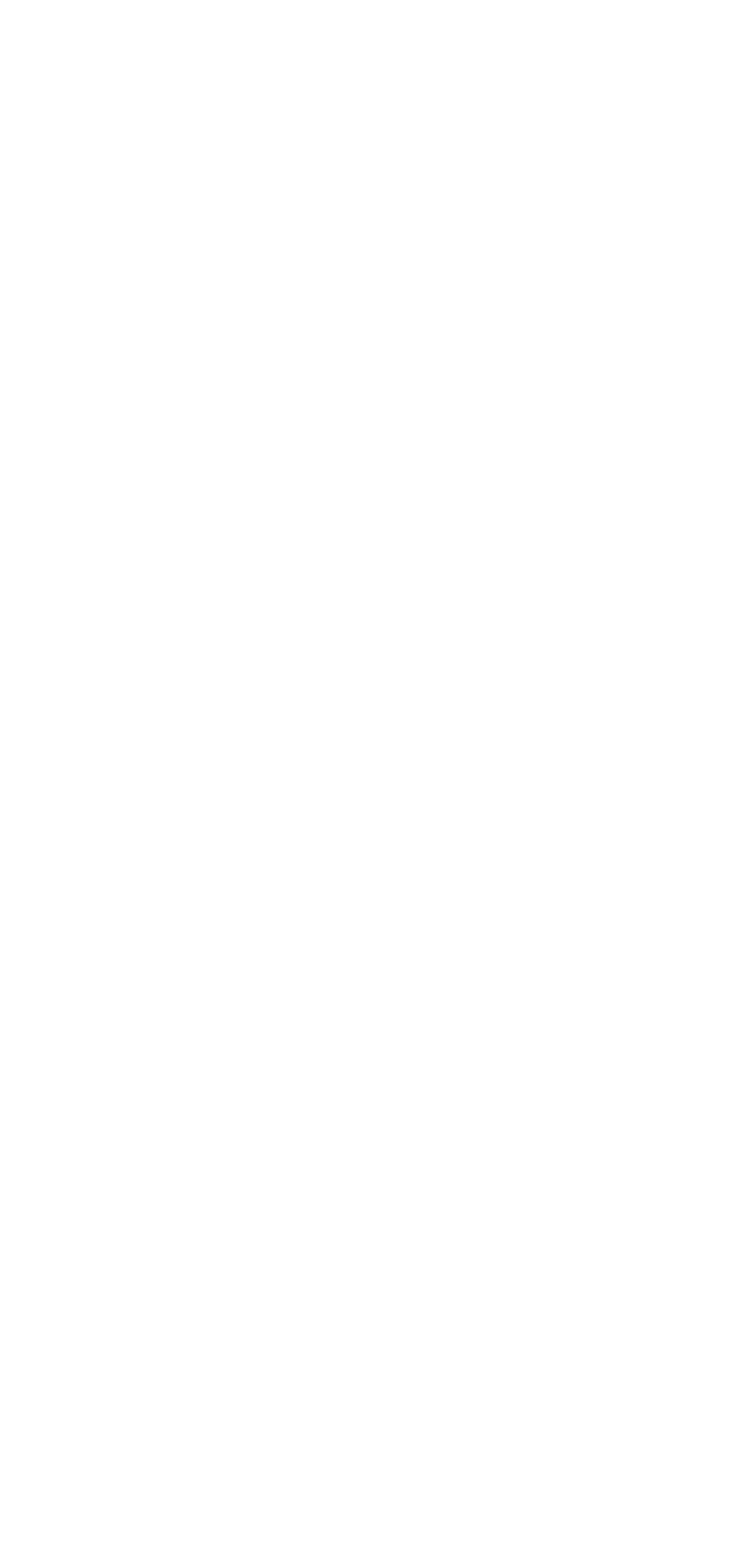How many social media accounts are listed?
Answer the question with just one word or phrase using the image.

4